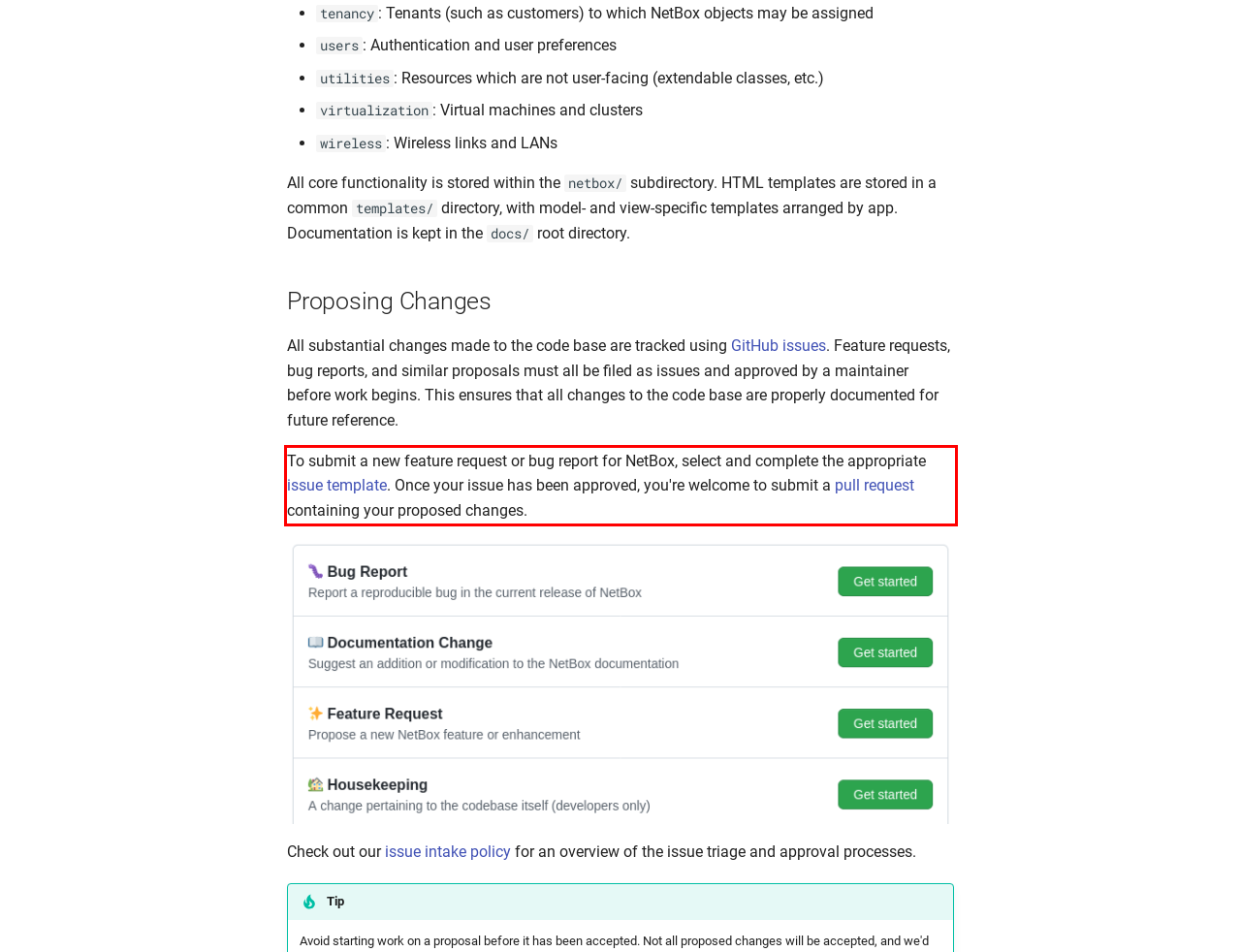Using the provided screenshot of a webpage, recognize and generate the text found within the red rectangle bounding box.

To submit a new feature request or bug report for NetBox, select and complete the appropriate issue template. Once your issue has been approved, you're welcome to submit a pull request containing your proposed changes.